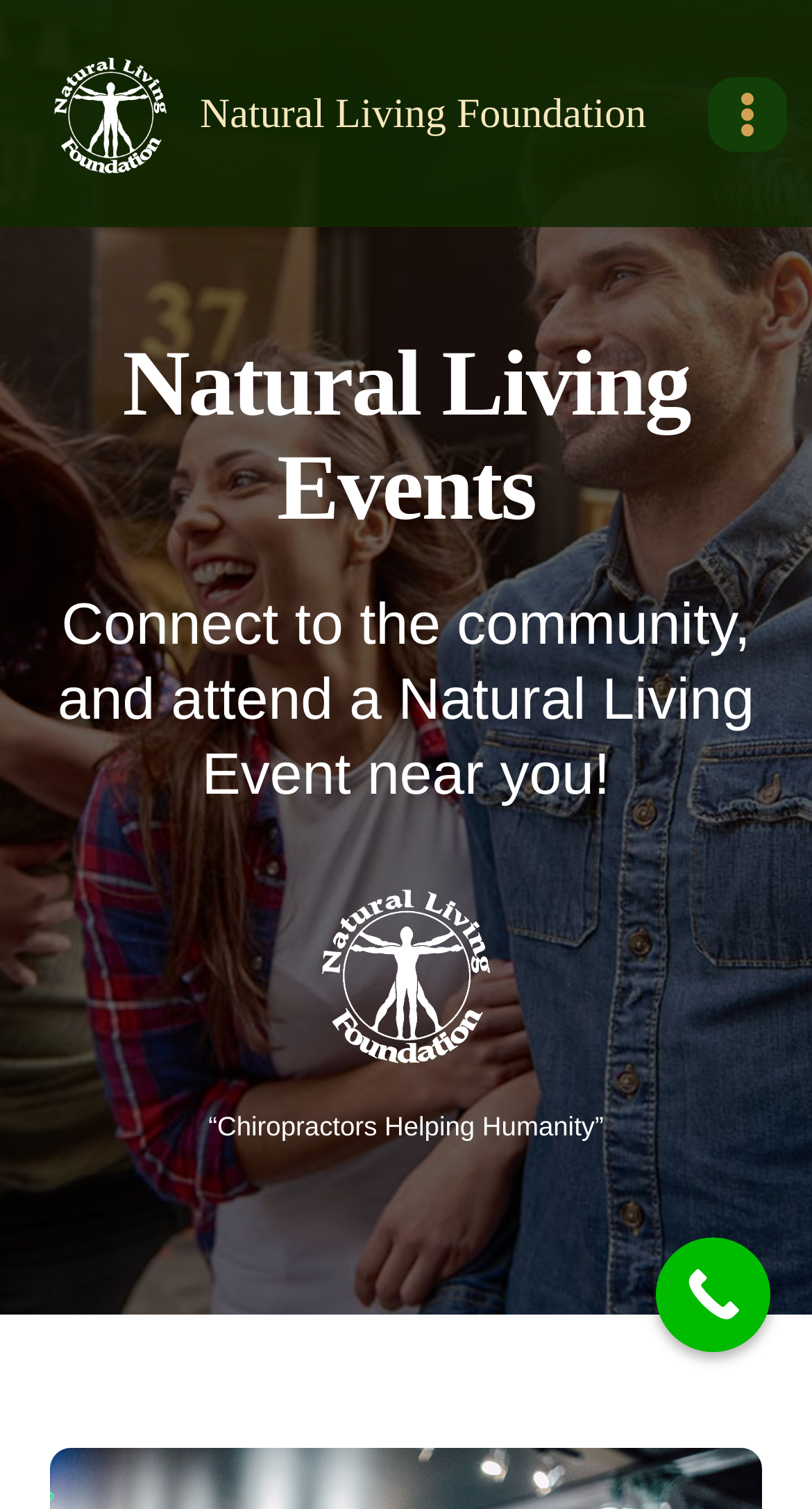Can you give a comprehensive explanation to the question given the content of the image?
What is the theme of the event promoted on this webpage?

The webpage has a heading 'Natural Living Events' and a static text 'Connect to the community, and attend a Natural Living Event near you!', indicating that the theme of the event promoted on this webpage is related to natural living.